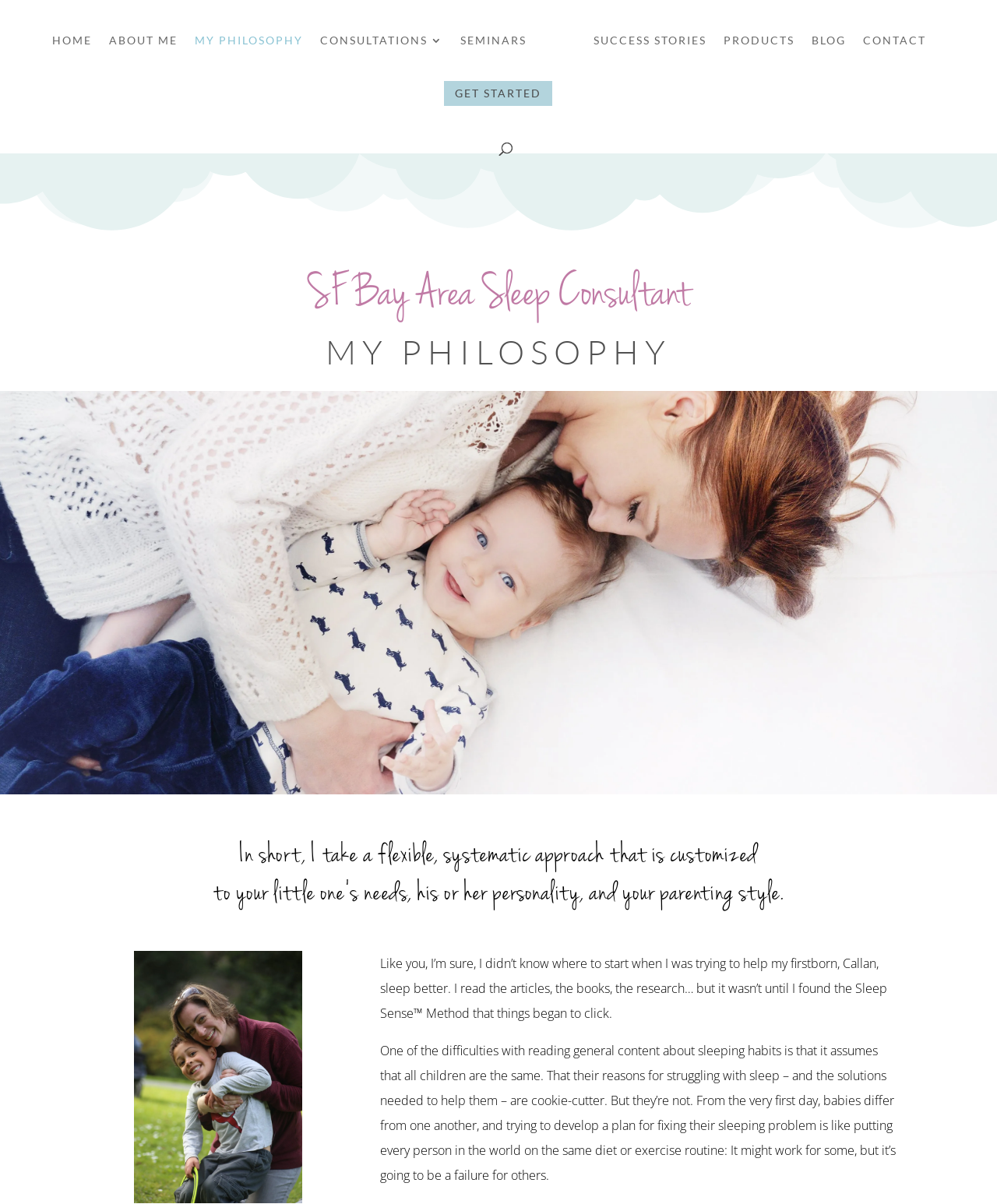What is the method mentioned in the text?
Provide an in-depth and detailed explanation in response to the question.

I found this information by reading the text, which mentions that the sleep consultant found the Sleep Sense Method to be effective in helping her child sleep better.